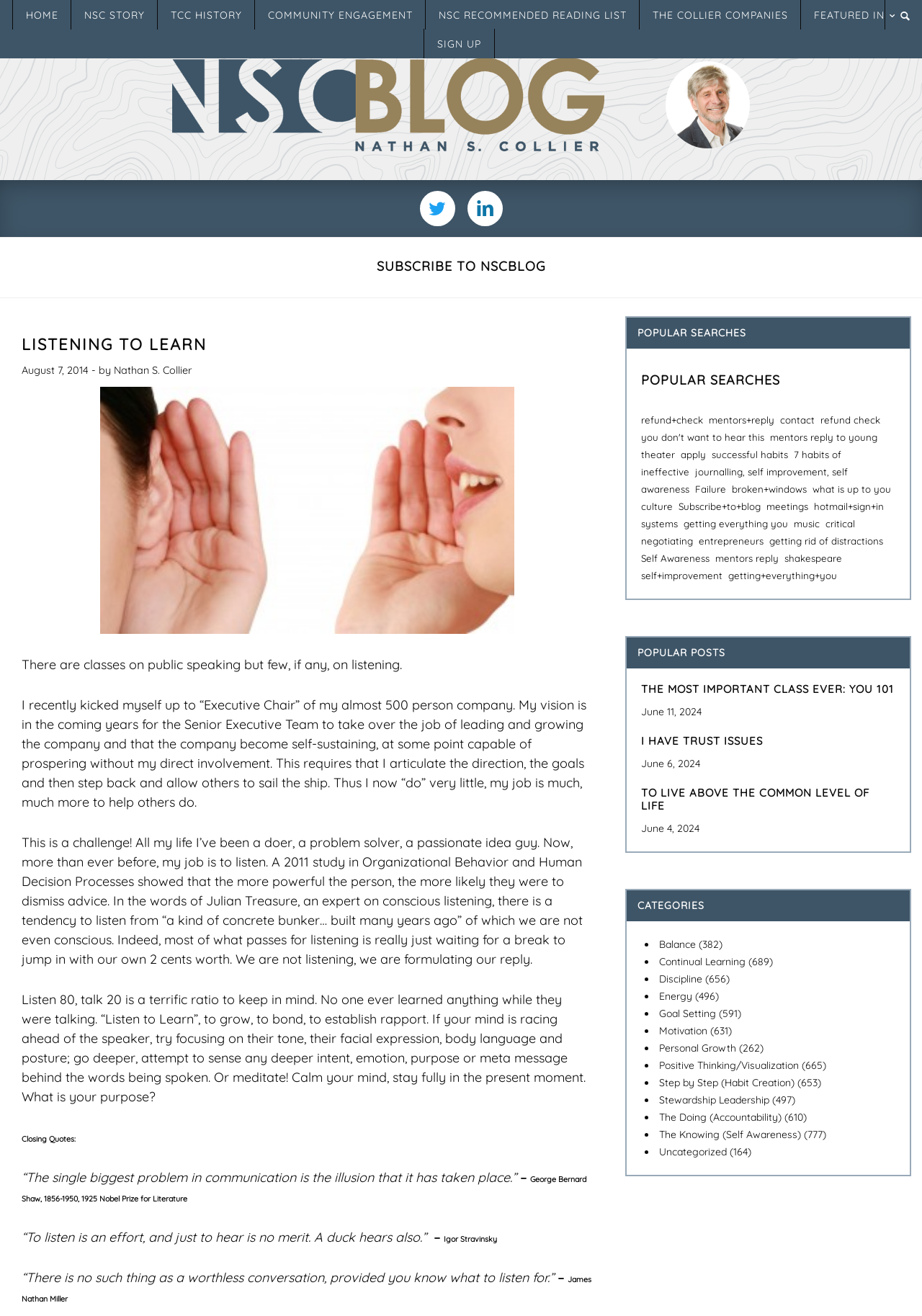Please specify the bounding box coordinates of the clickable section necessary to execute the following command: "Click on the 'SIGN UP' link".

[0.459, 0.022, 0.536, 0.044]